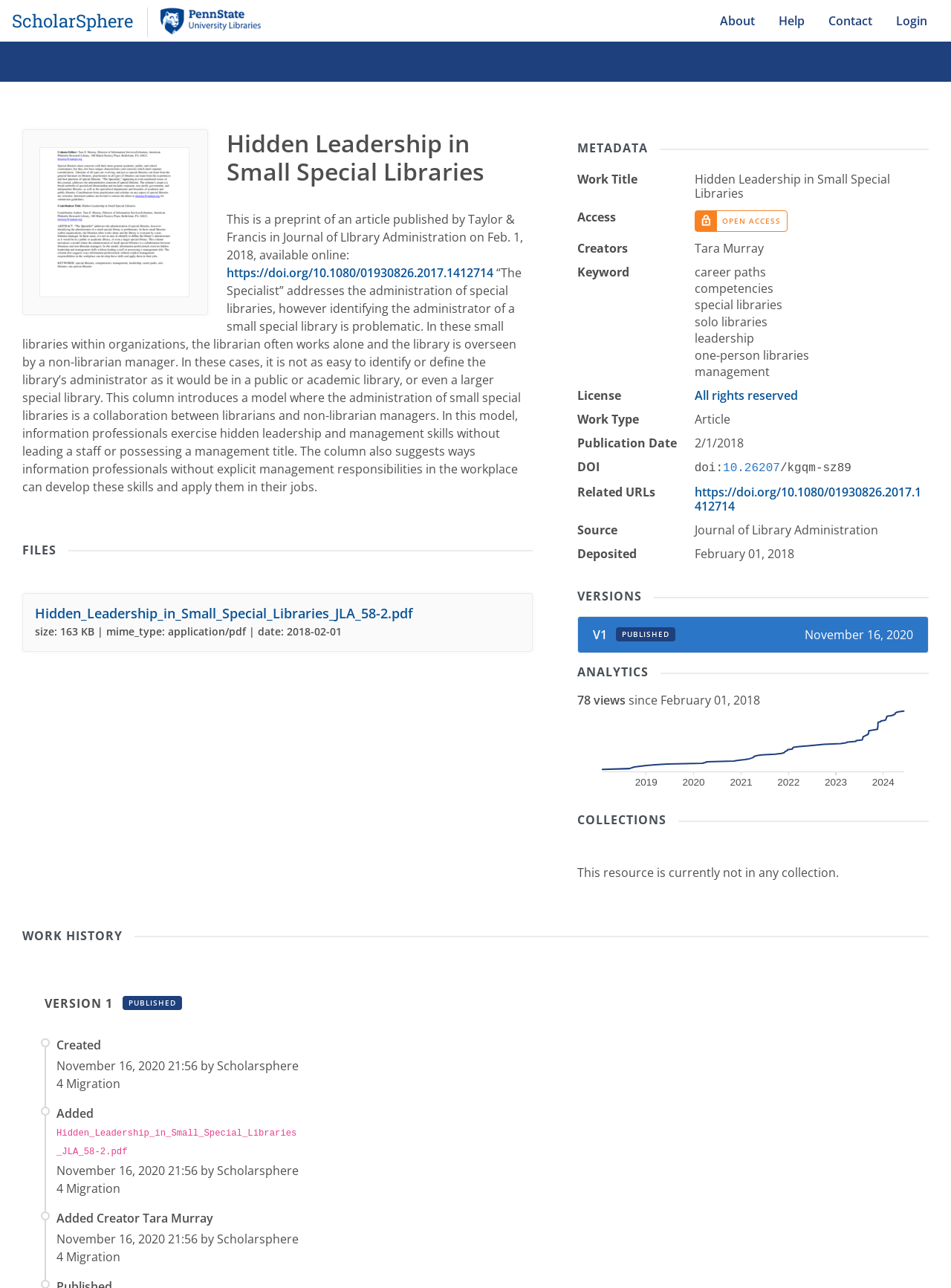Identify the bounding box coordinates necessary to click and complete the given instruction: "View the 'Hidden Leadership in Small Special Libraries' article".

[0.023, 0.1, 0.56, 0.145]